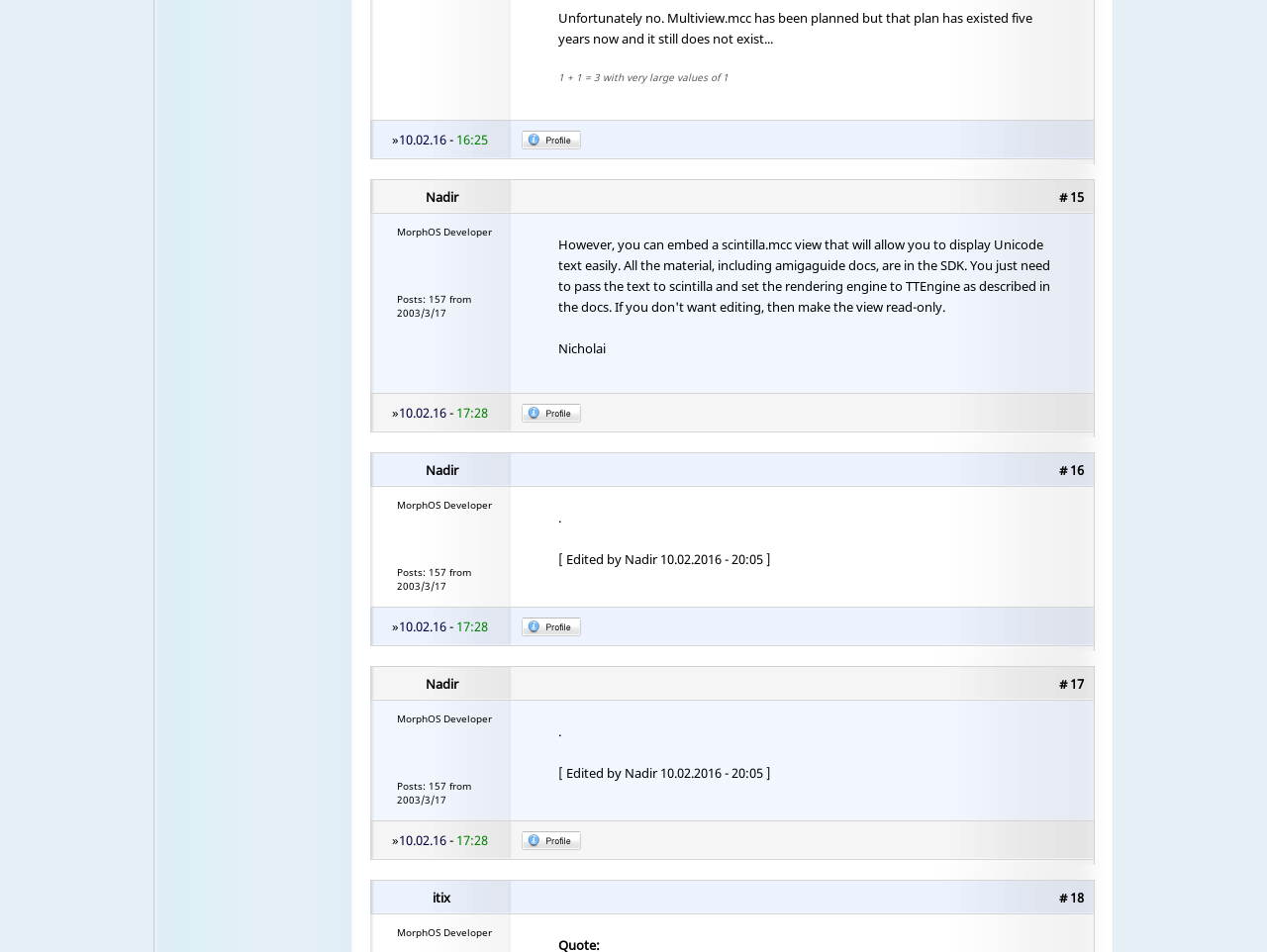Given the element description: "Contact Info", predict the bounding box coordinates of this UI element. The coordinates must be four float numbers between 0 and 1, given as [left, top, right, bottom].

None